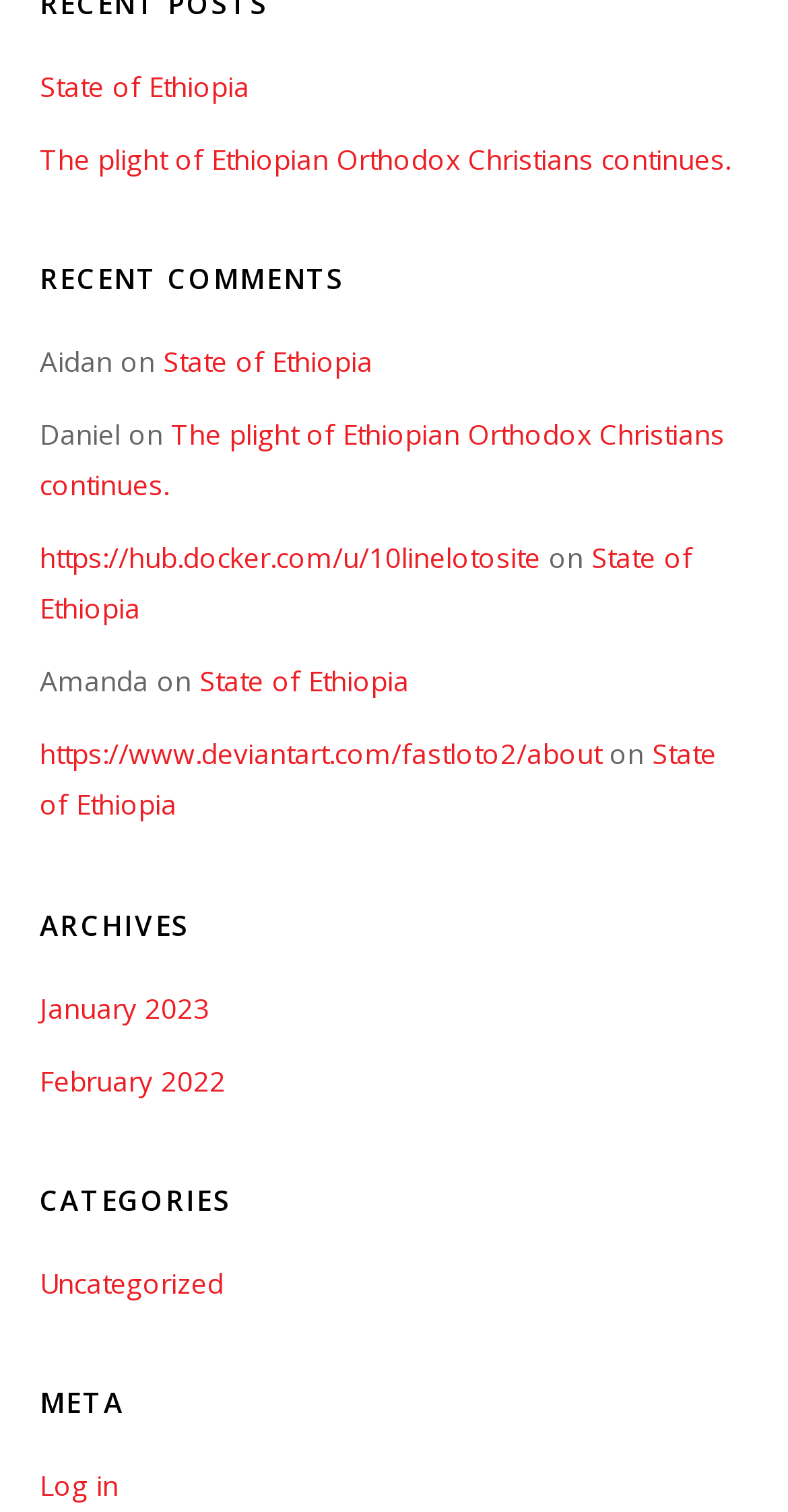Answer briefly with one word or phrase:
What is the category of the article?

Uncategorized